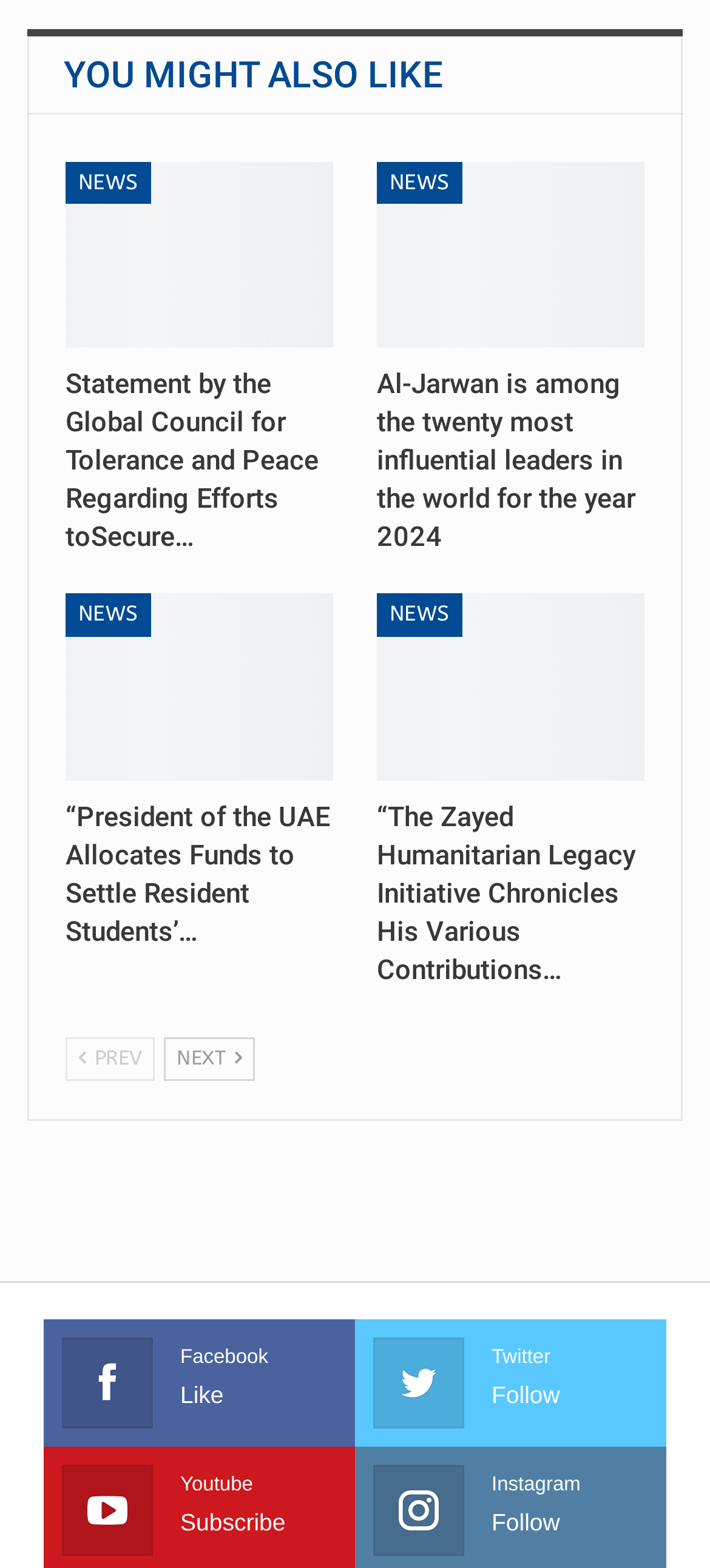Please reply with a single word or brief phrase to the question: 
How many news links are on the page?

8